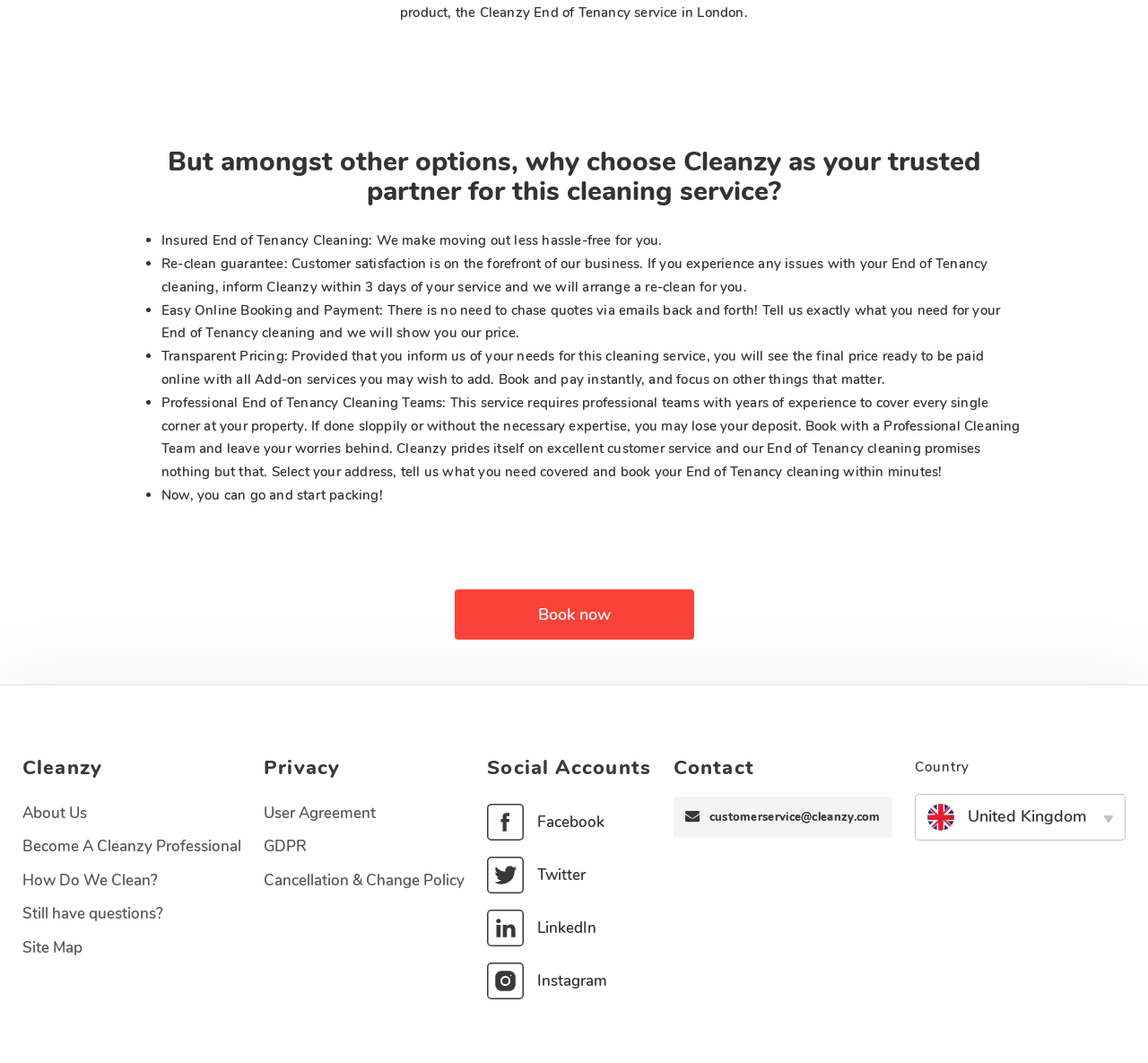Identify the bounding box coordinates for the region to click in order to carry out this instruction: "Learn more about Cleanzy". Provide the coordinates using four float numbers between 0 and 1, formatted as [left, top, right, bottom].

[0.02, 0.712, 0.21, 0.733]